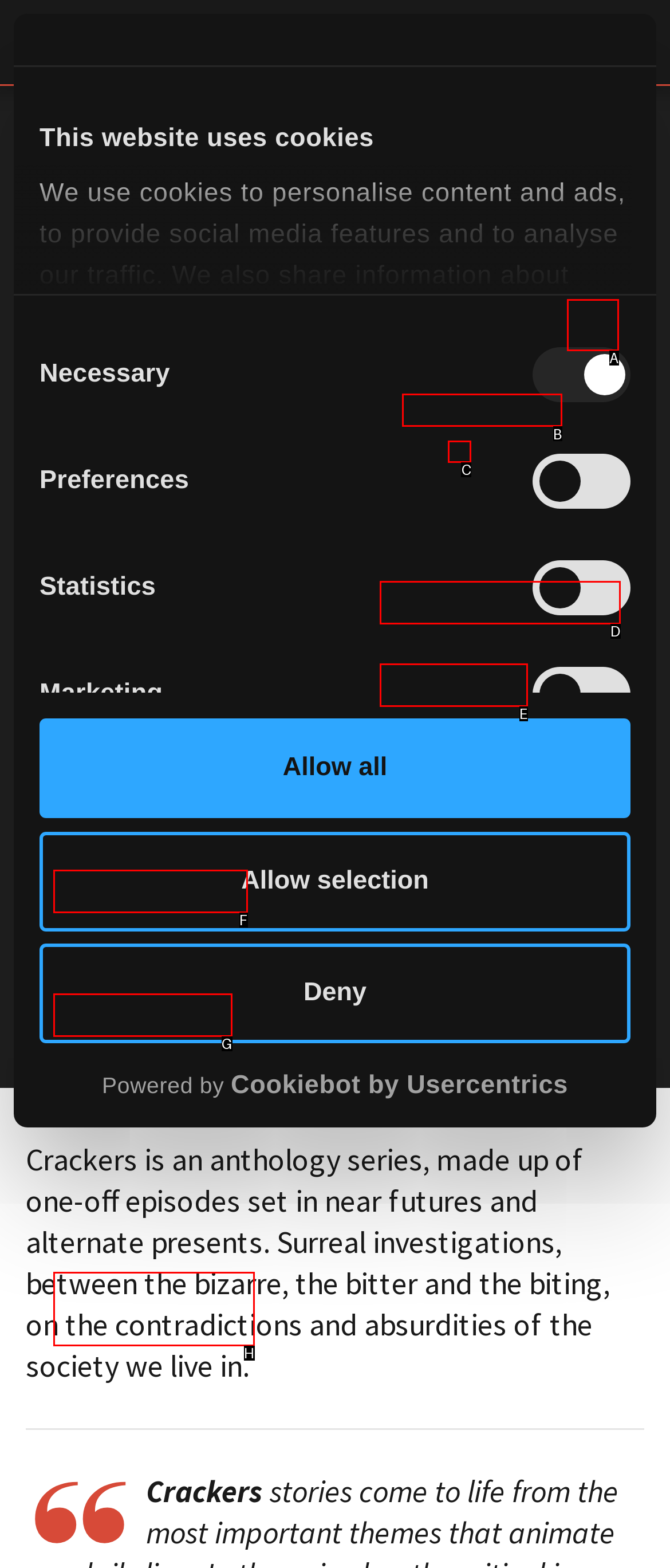Select the correct UI element to complete the task: Select Italiano language
Please provide the letter of the chosen option.

C